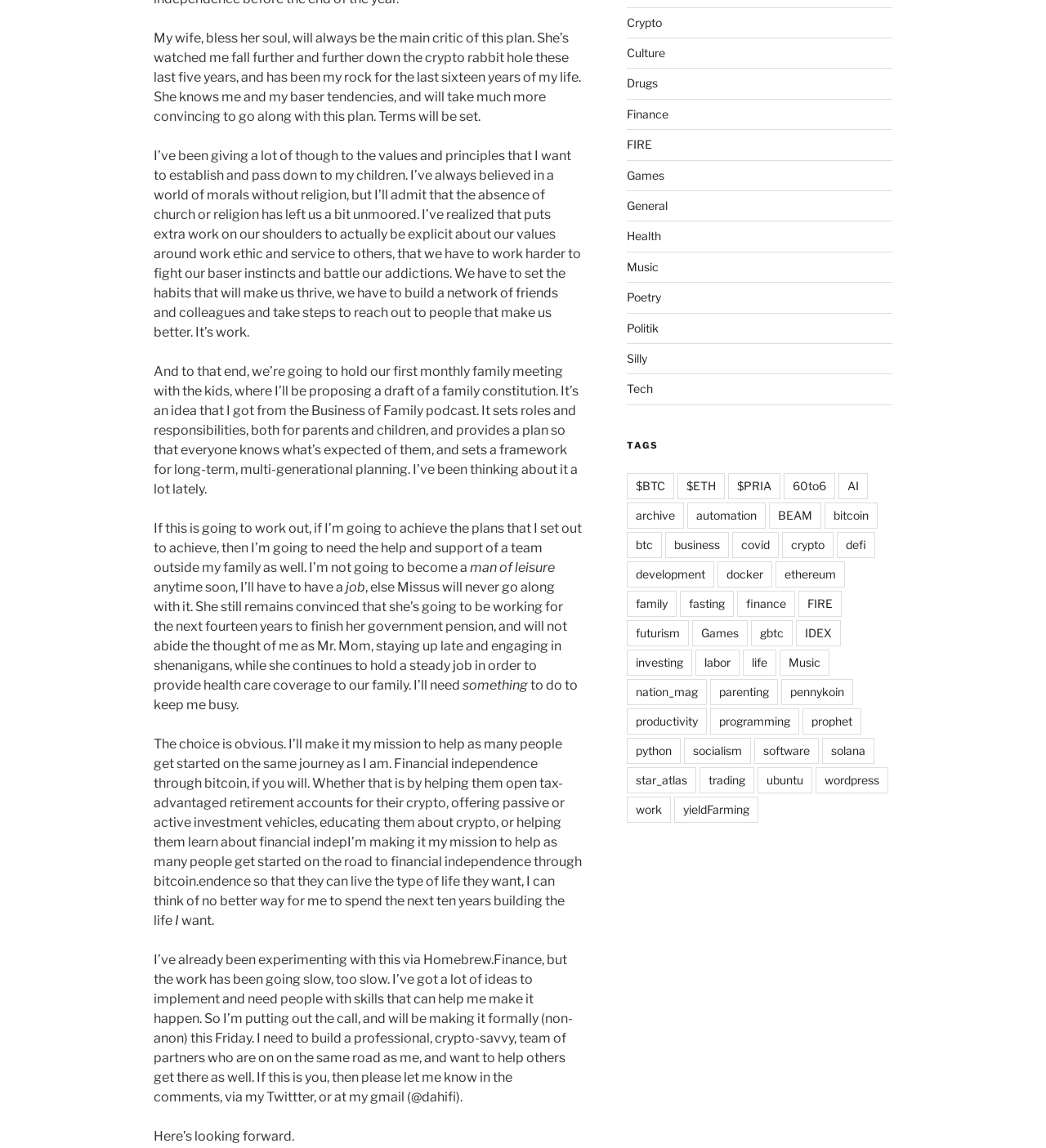What is the author's current project?
Answer the question with as much detail as possible.

The author mentions that they have been experimenting with Homebrew.Finance, but the work has been going slow, and they need people with skills to help them make it happen.